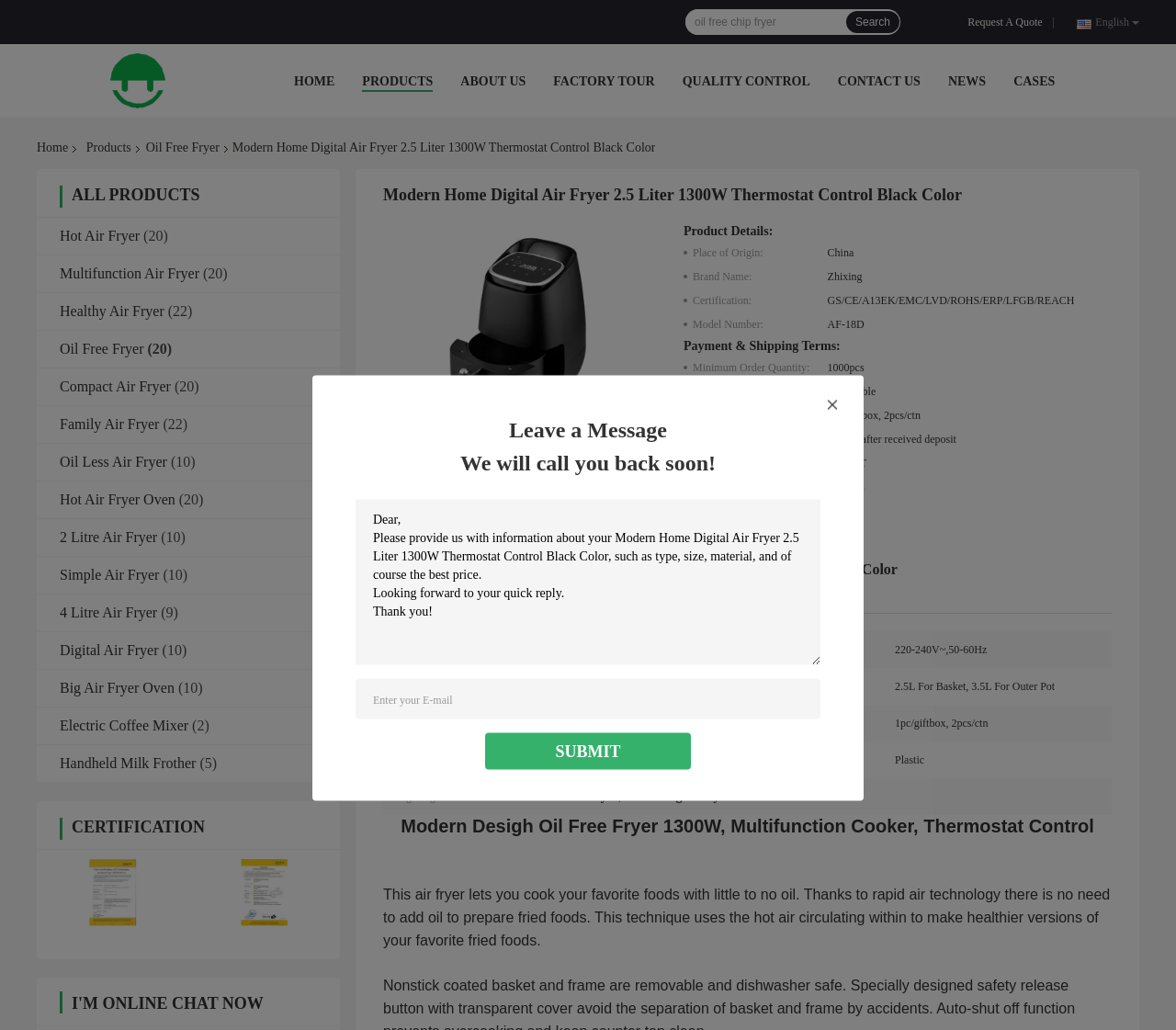Find the bounding box coordinates of the area that needs to be clicked in order to achieve the following instruction: "Request a quote". The coordinates should be specified as four float numbers between 0 and 1, i.e., [left, top, right, bottom].

[0.823, 0.013, 0.893, 0.029]